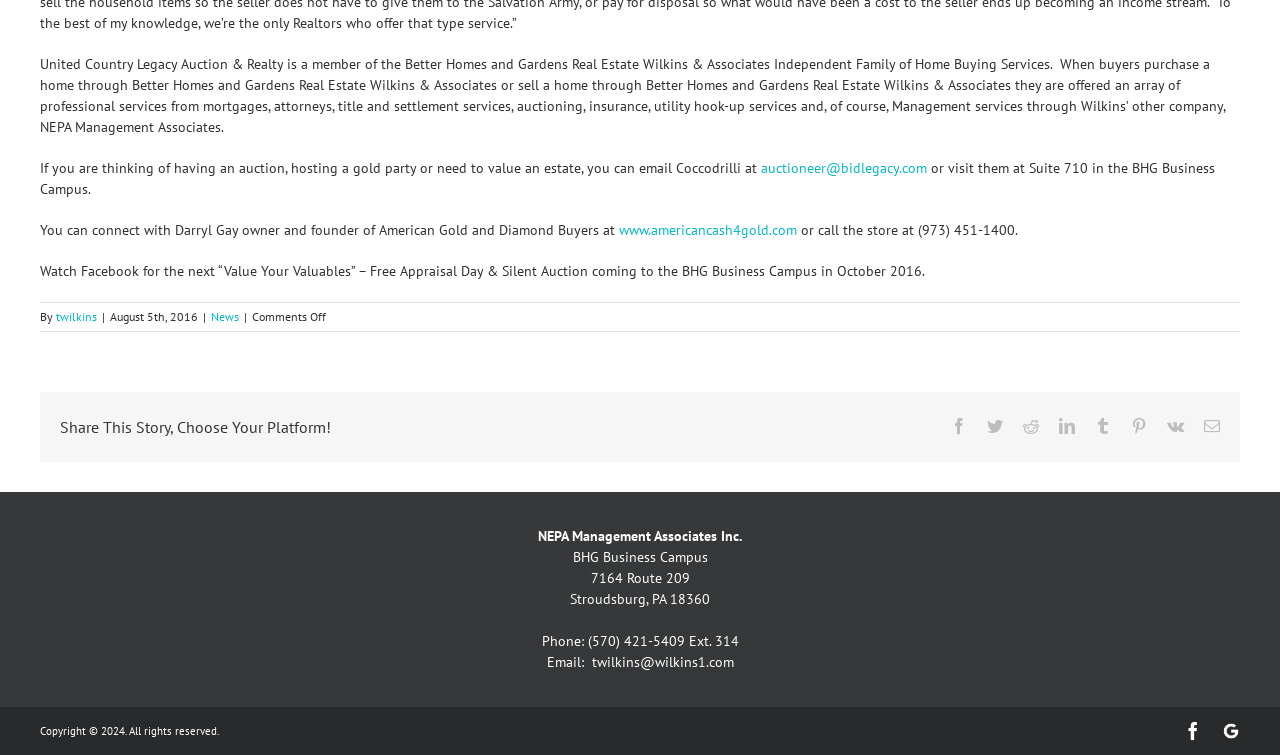Locate the bounding box of the user interface element based on this description: "News".

[0.165, 0.41, 0.187, 0.429]